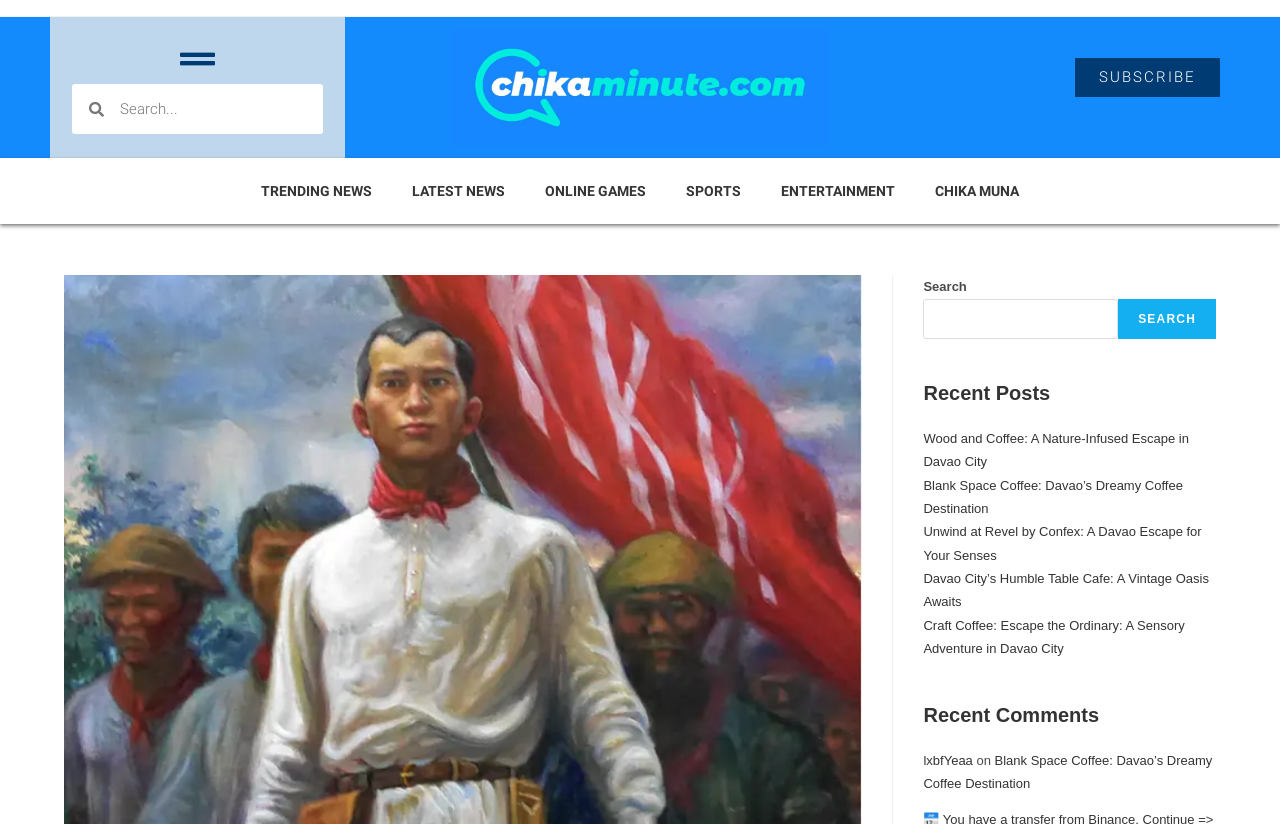Kindly determine the bounding box coordinates of the area that needs to be clicked to fulfill this instruction: "Subscribe to the newsletter".

[0.84, 0.071, 0.953, 0.118]